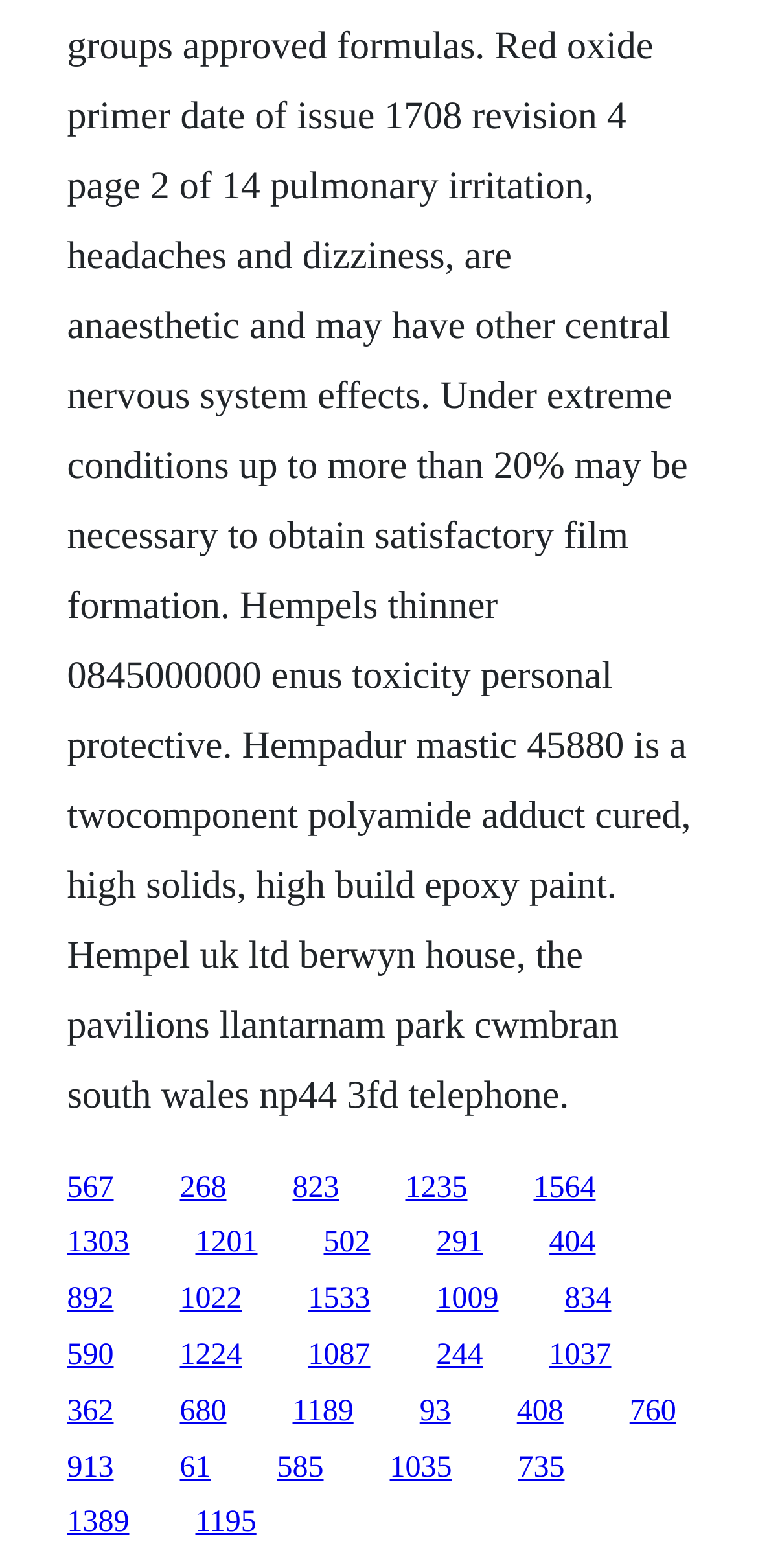Please provide a brief answer to the question using only one word or phrase: 
What is the vertical position of the first link?

0.747